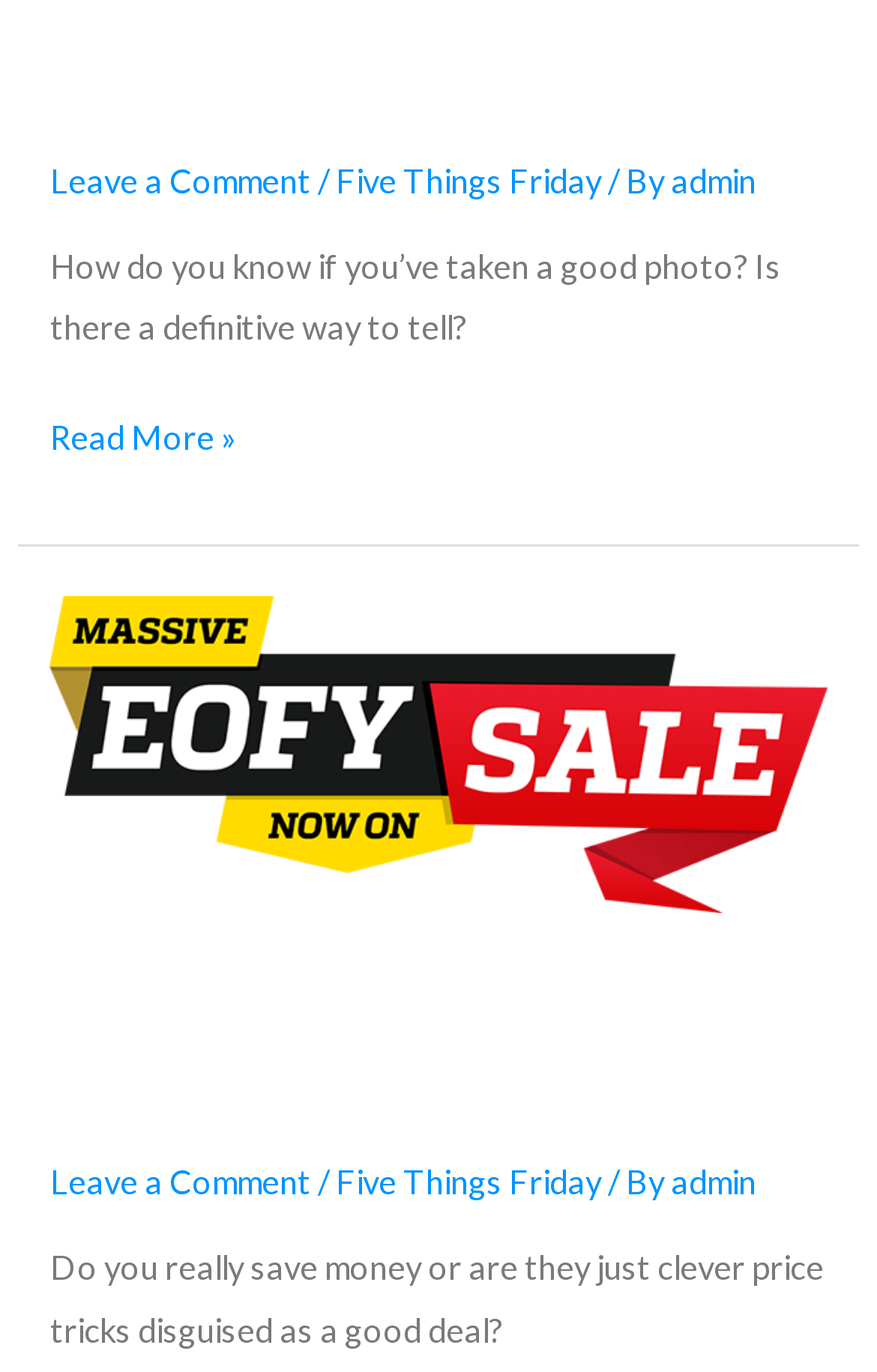Please mark the clickable region by giving the bounding box coordinates needed to complete this instruction: "Read more about 'The old “is this a good photo?”'".

[0.058, 0.297, 0.27, 0.342]